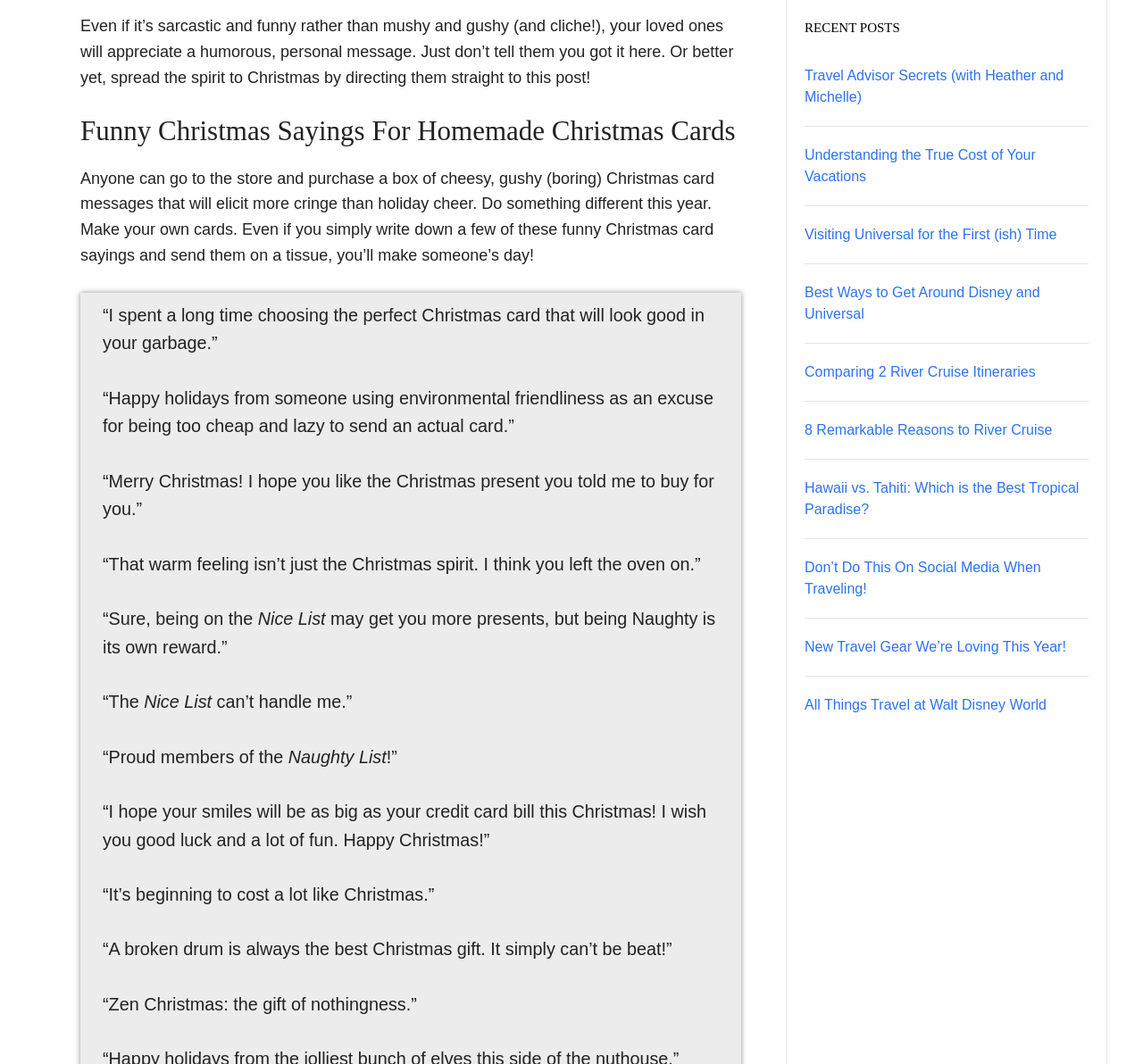Determine the bounding box coordinates of the region that needs to be clicked to achieve the task: "Visit 'Understanding the True Cost of Your Vacations'".

[0.704, 0.138, 0.906, 0.172]